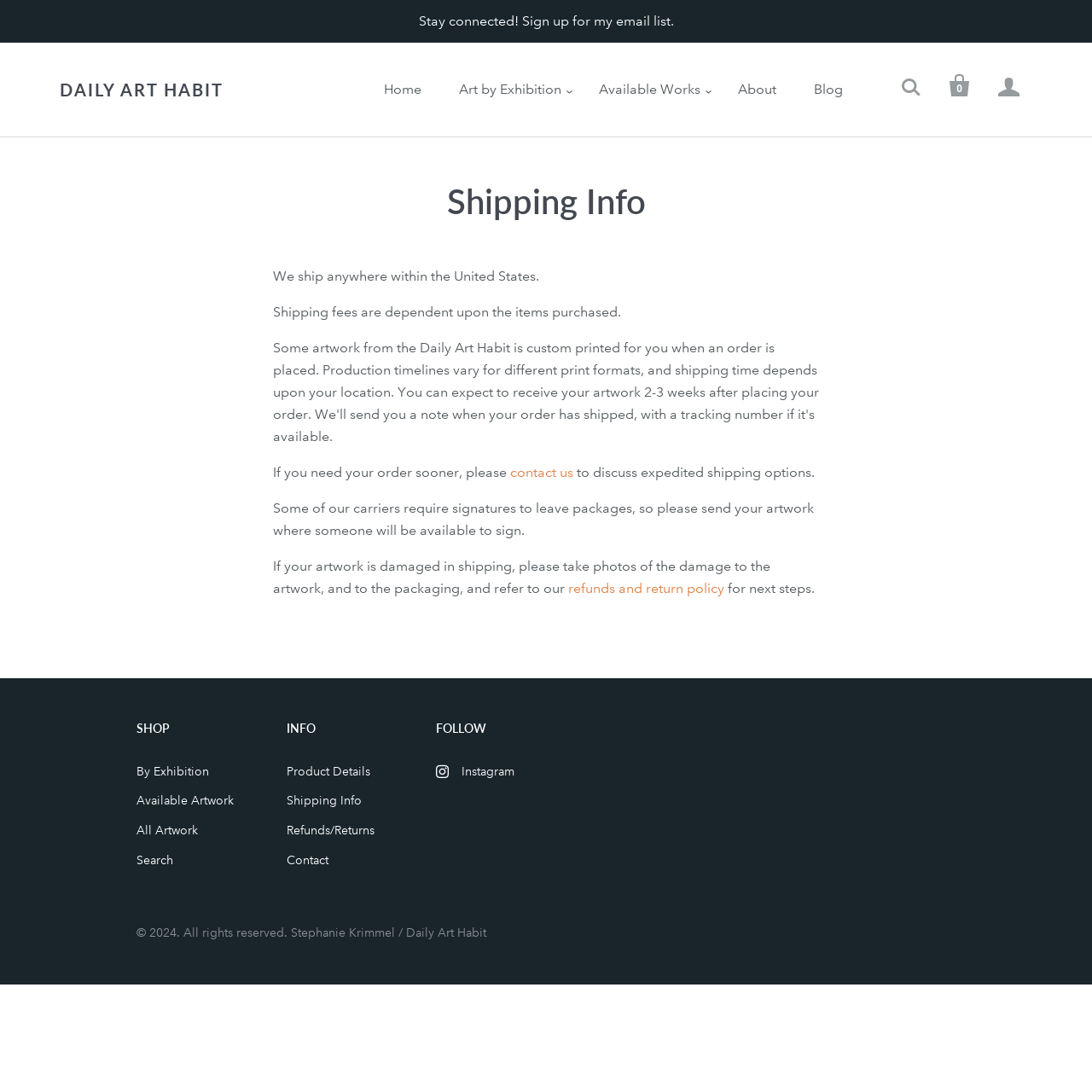Identify the bounding box coordinates of the area that should be clicked in order to complete the given instruction: "Go to home page". The bounding box coordinates should be four float numbers between 0 and 1, i.e., [left, top, right, bottom].

[0.336, 0.064, 0.402, 0.099]